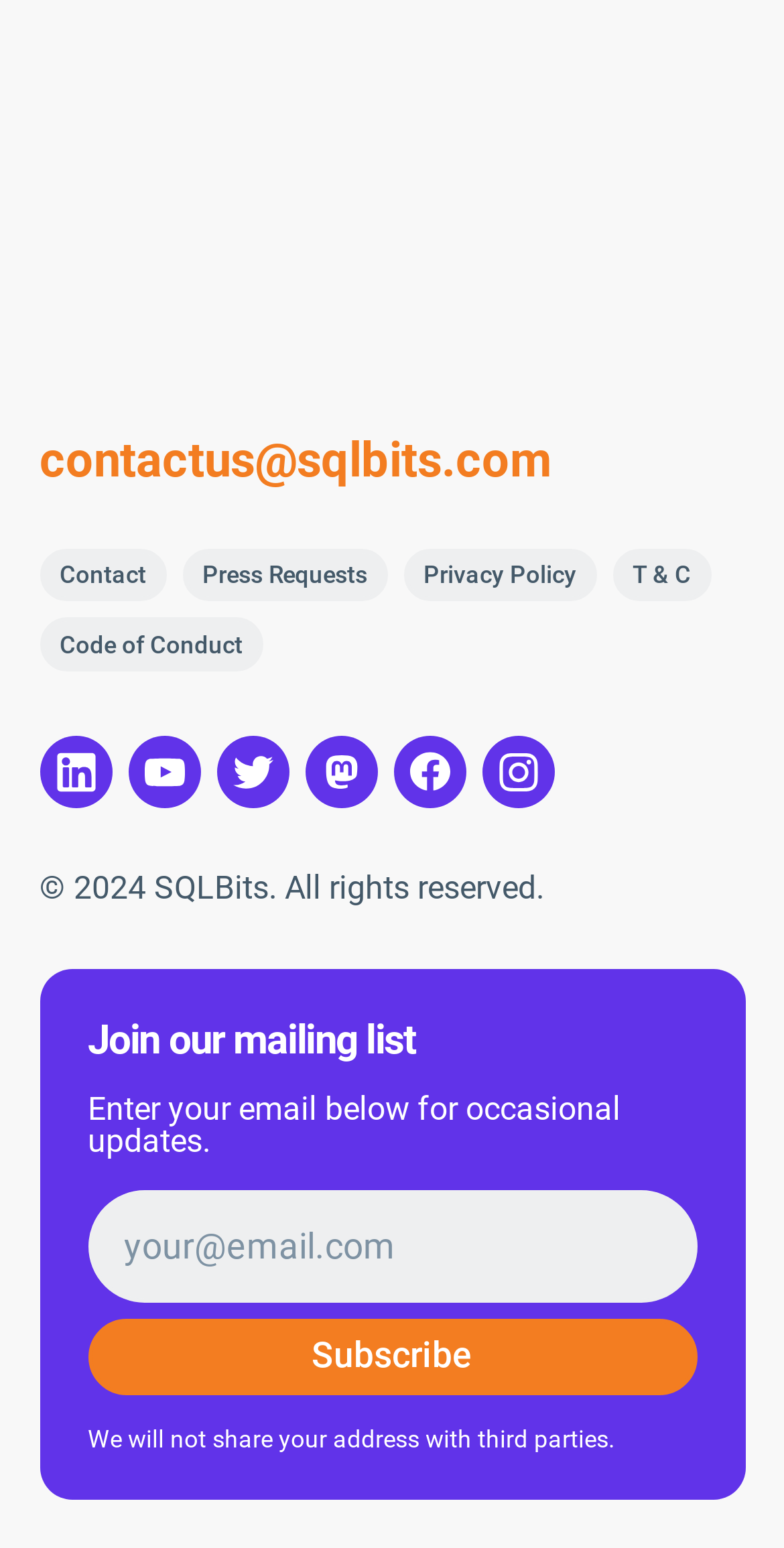Locate the bounding box of the user interface element based on this description: "parent_node: Subscribe placeholder="your@email.com"".

[0.112, 0.769, 0.888, 0.841]